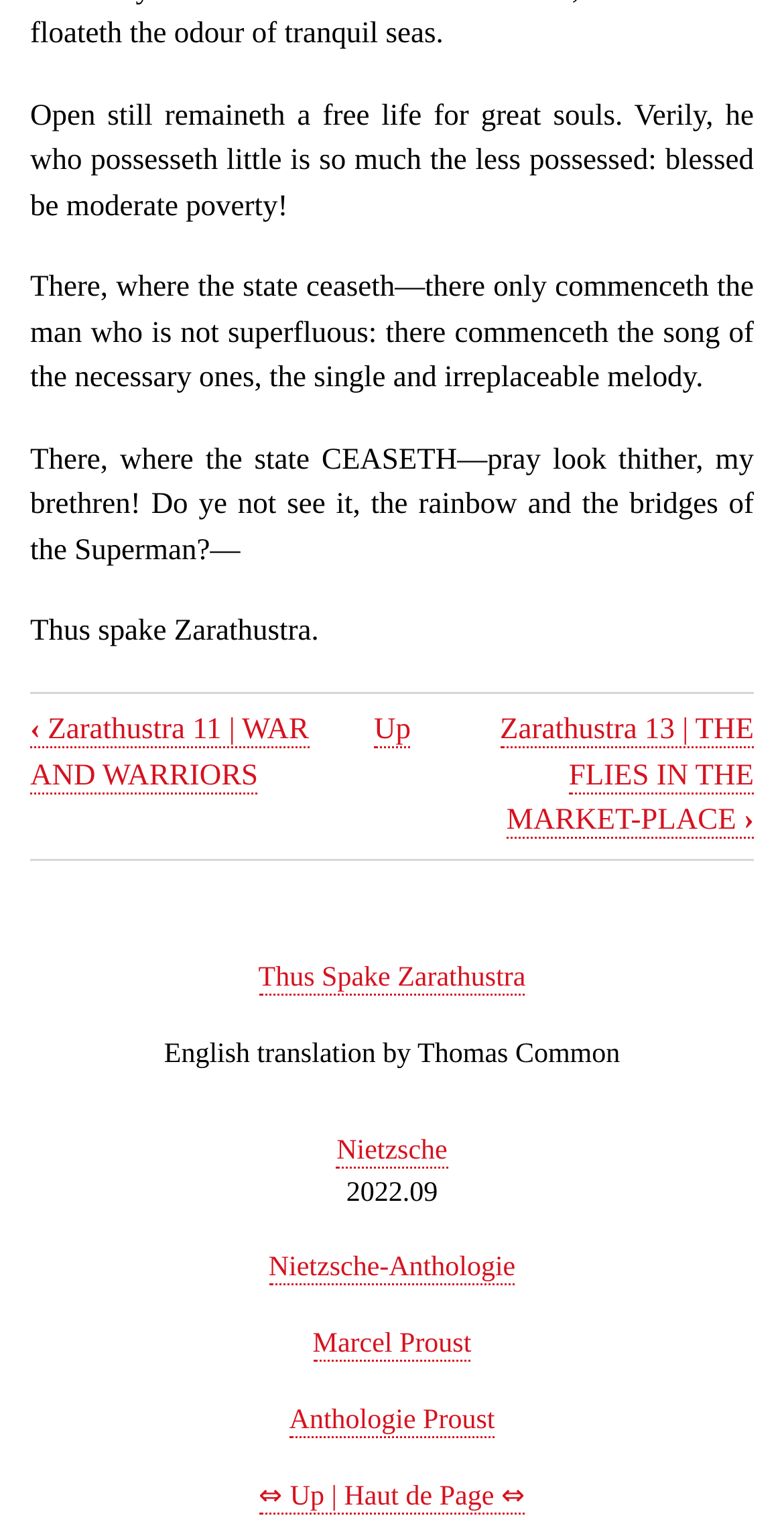Determine the bounding box coordinates of the region that needs to be clicked to achieve the task: "Visit the main university website".

None